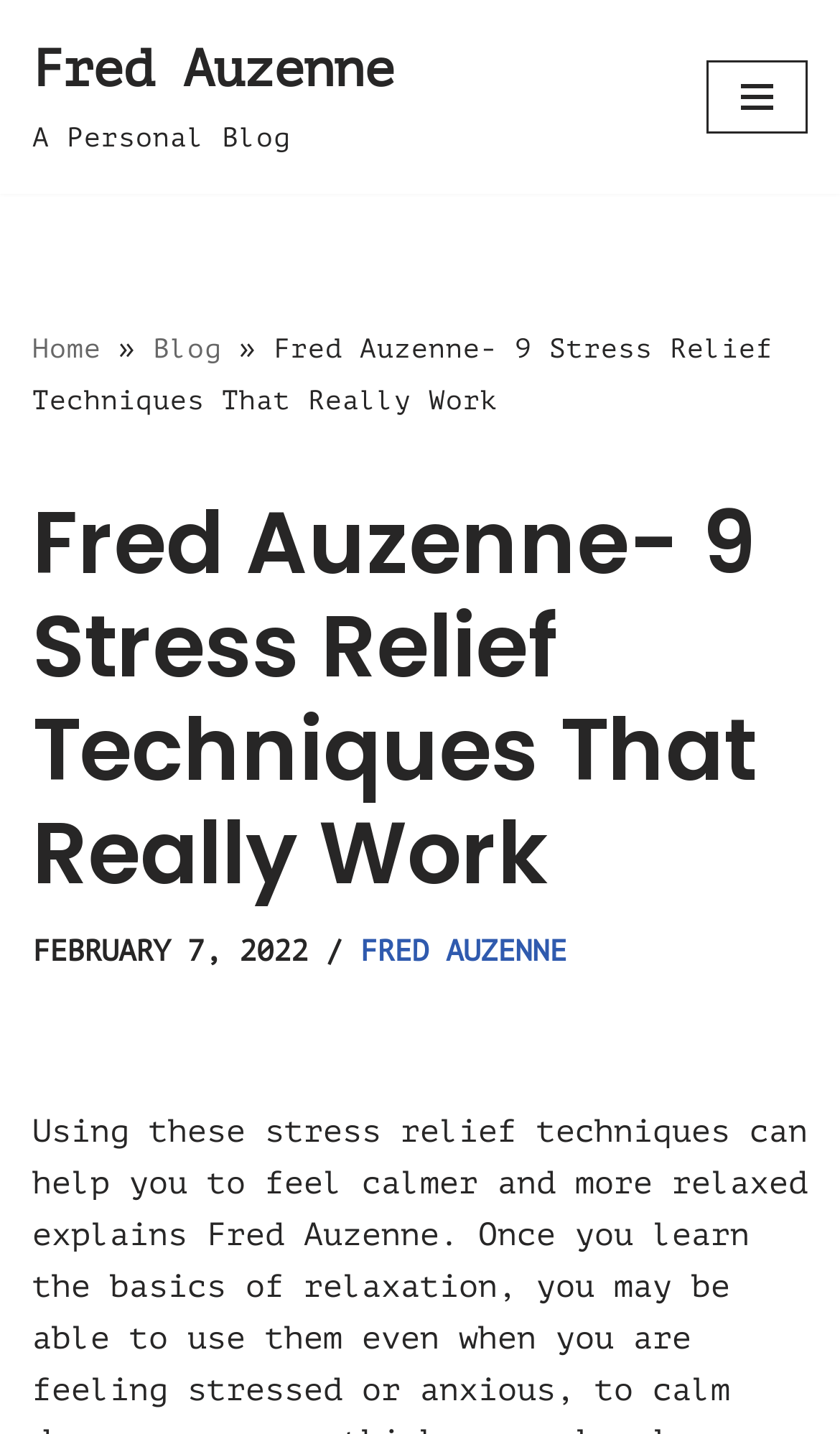Explain the webpage in detail, including its primary components.

The webpage is a personal blog by Fred Auzenne, with a focus on stress relief techniques. At the top left of the page, there is a link to skip to the content, followed by a link to Fred Auzenne's name, which is accompanied by a static text describing the blog as "A Personal Blog". 

On the top right, there is a navigation menu button. When clicked, it reveals a dropdown menu with links to "Home", "Blog", and the current page, "Fred Auzenne- 9 Stress Relief Techniques That Really Work". The title of the current page is also displayed as a heading below the navigation menu.

Below the navigation menu, there is a time stamp indicating that the blog post was published on February 7, 2022. Next to the time stamp, there is a link to Fred Auzenne's name again. The main content of the blog post is not explicitly described in the accessibility tree, but based on the meta description, it likely discusses stress relief techniques that can help individuals feel calmer and more relaxed.